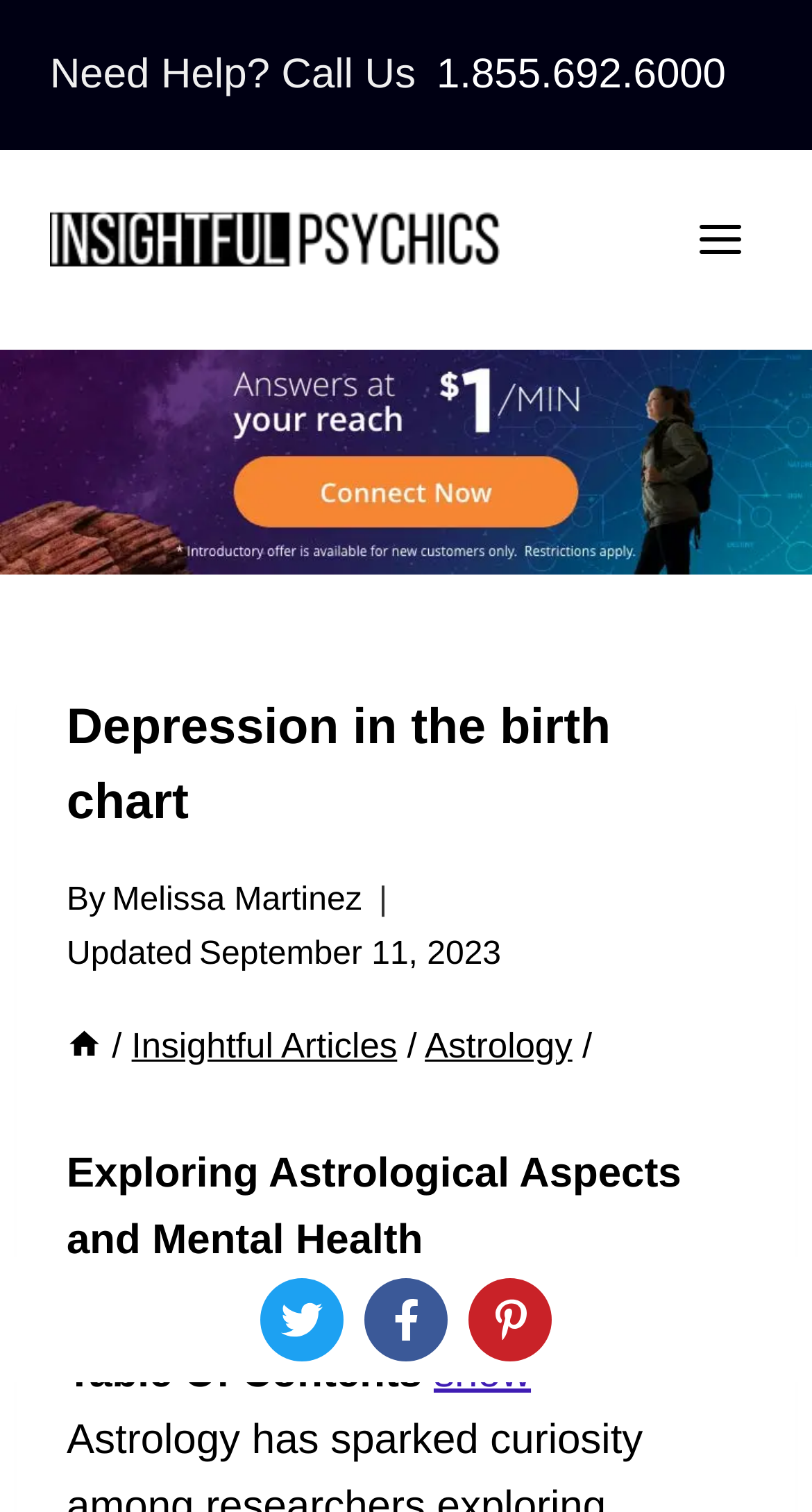How many social media links are there?
Based on the image, answer the question with as much detail as possible.

I counted the social media links at the bottom of the webpage and found three links: Twitter, Facebook, and Pinterest.